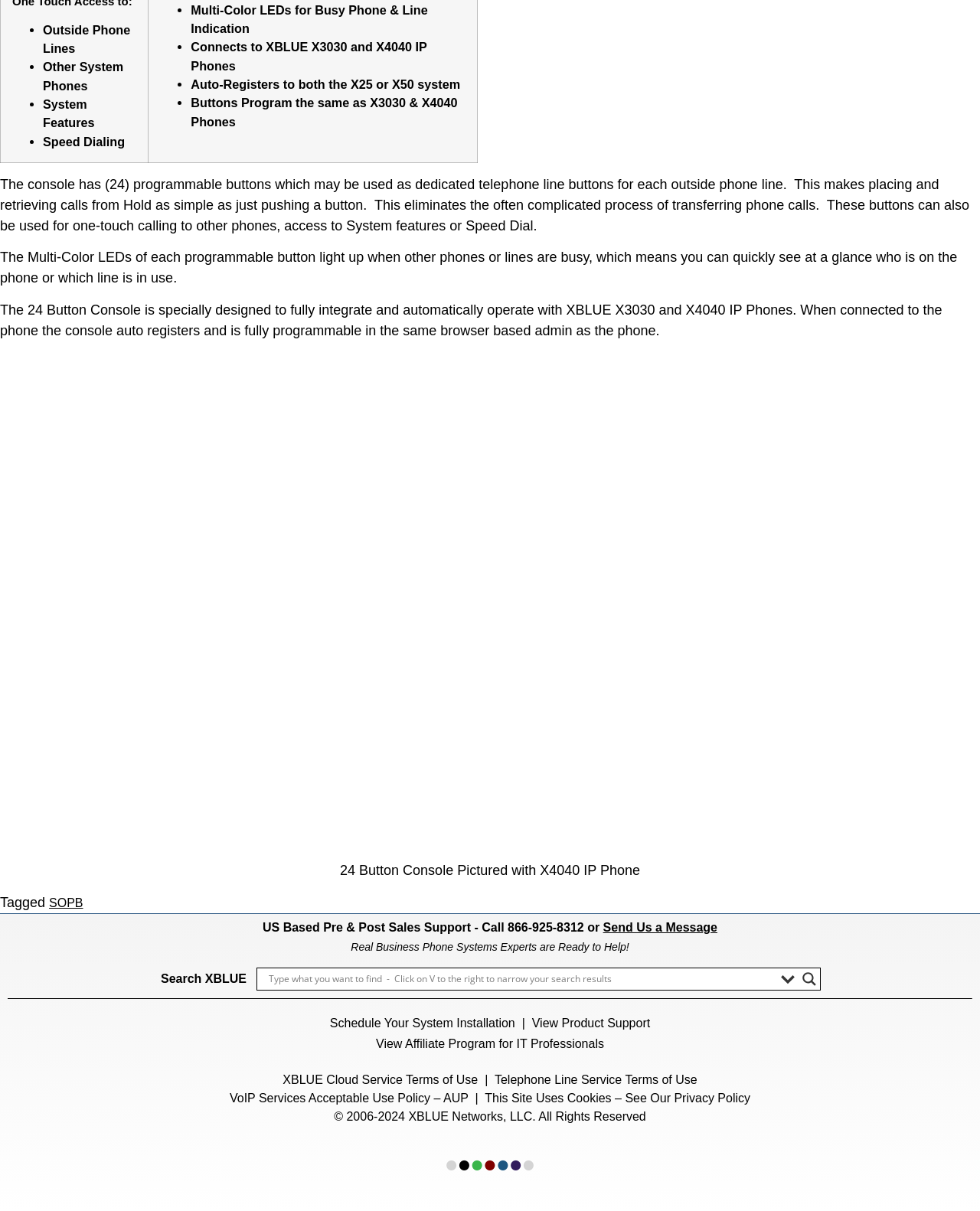Based on the image, please elaborate on the answer to the following question:
What is the console specially designed to integrate with?

The 24 Button Console is specially designed to fully integrate and automatically operate with XBLUE X3030 and X4040 IP Phones. When connected to the phone, the console auto-registers and is fully programmable in the same browser-based admin as the phone.